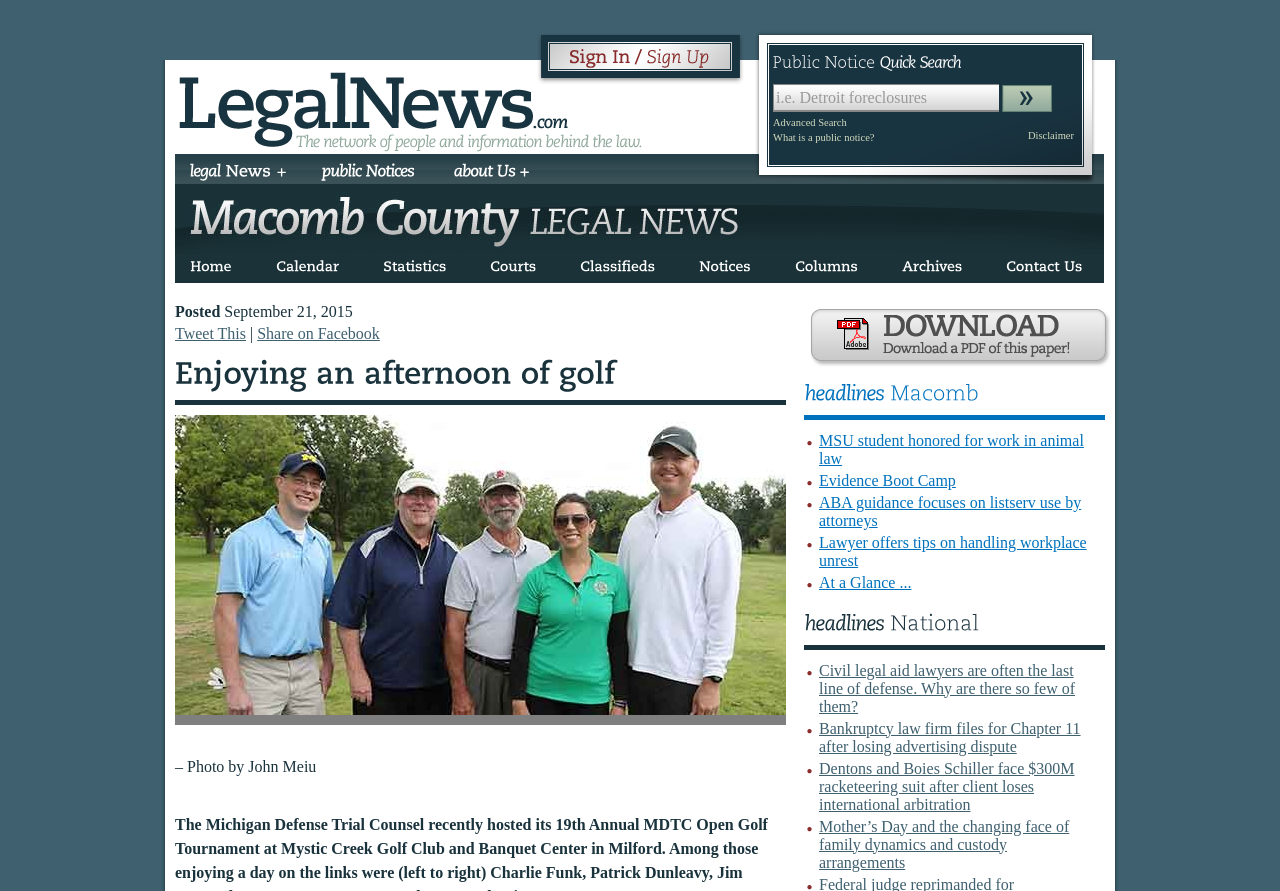Find the bounding box coordinates of the area to click in order to follow the instruction: "Read about what is a public notice".

[0.604, 0.146, 0.683, 0.163]